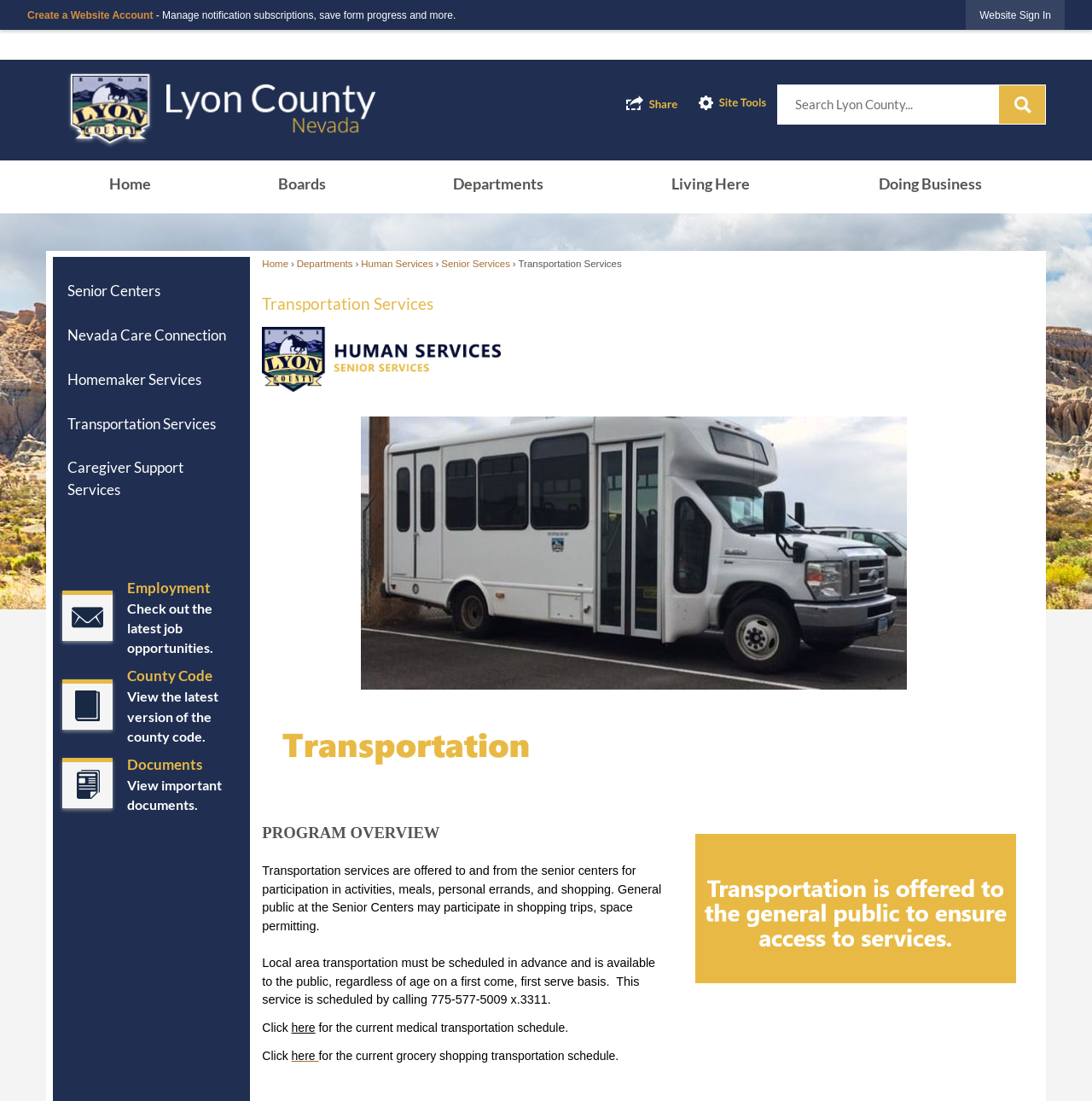Using the information in the image, give a comprehensive answer to the question: 
What is the 'Site Tools' button used for?

The 'Site Tools' button is a feature on the webpage that provides access to site tools or utilities. When clicked, it opens a menu with options to access these tools, but the exact tools available are not specified on the webpage.